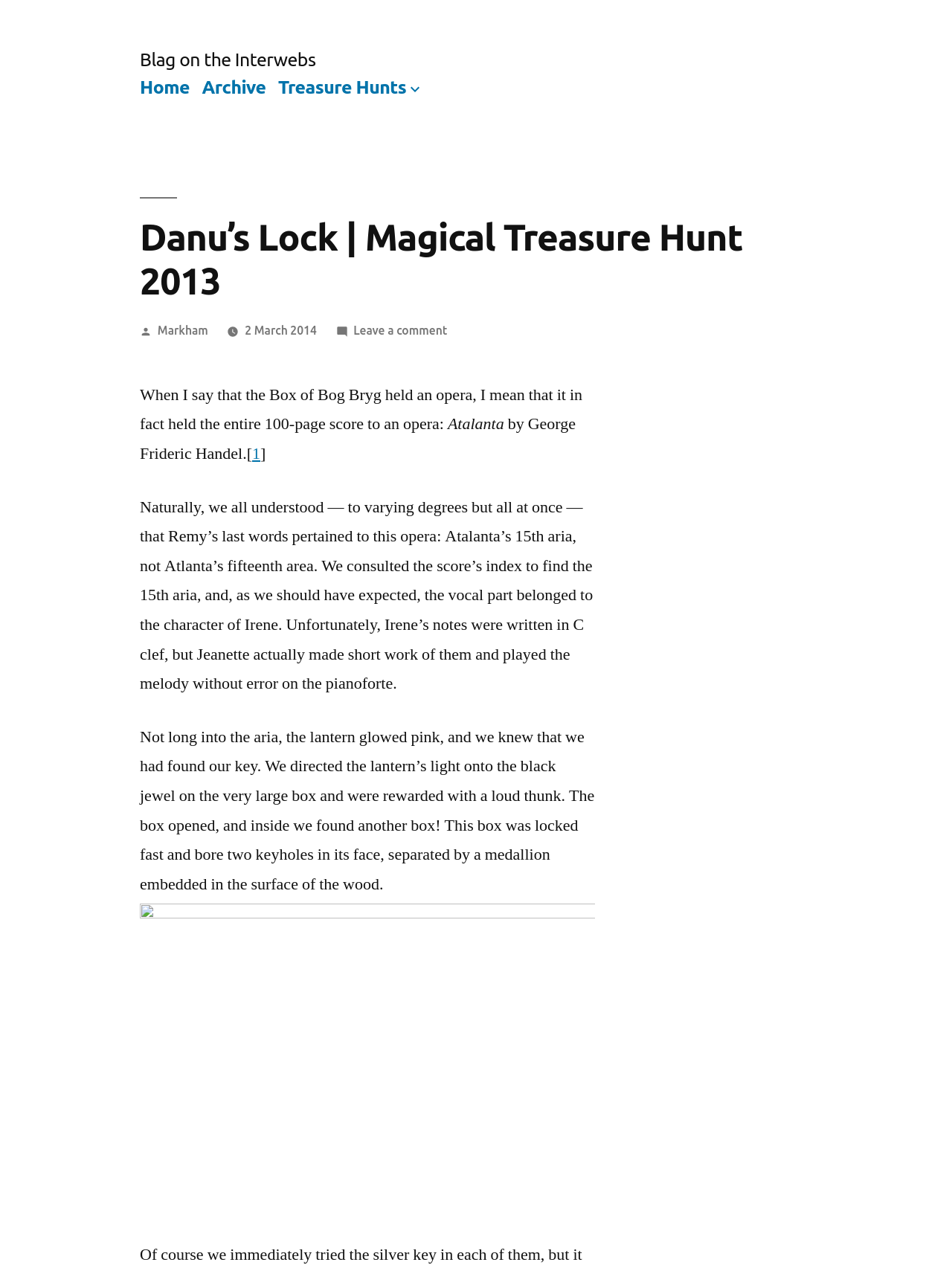Find and generate the main title of the webpage.

Danu’s Lock | Magical Treasure Hunt 2013